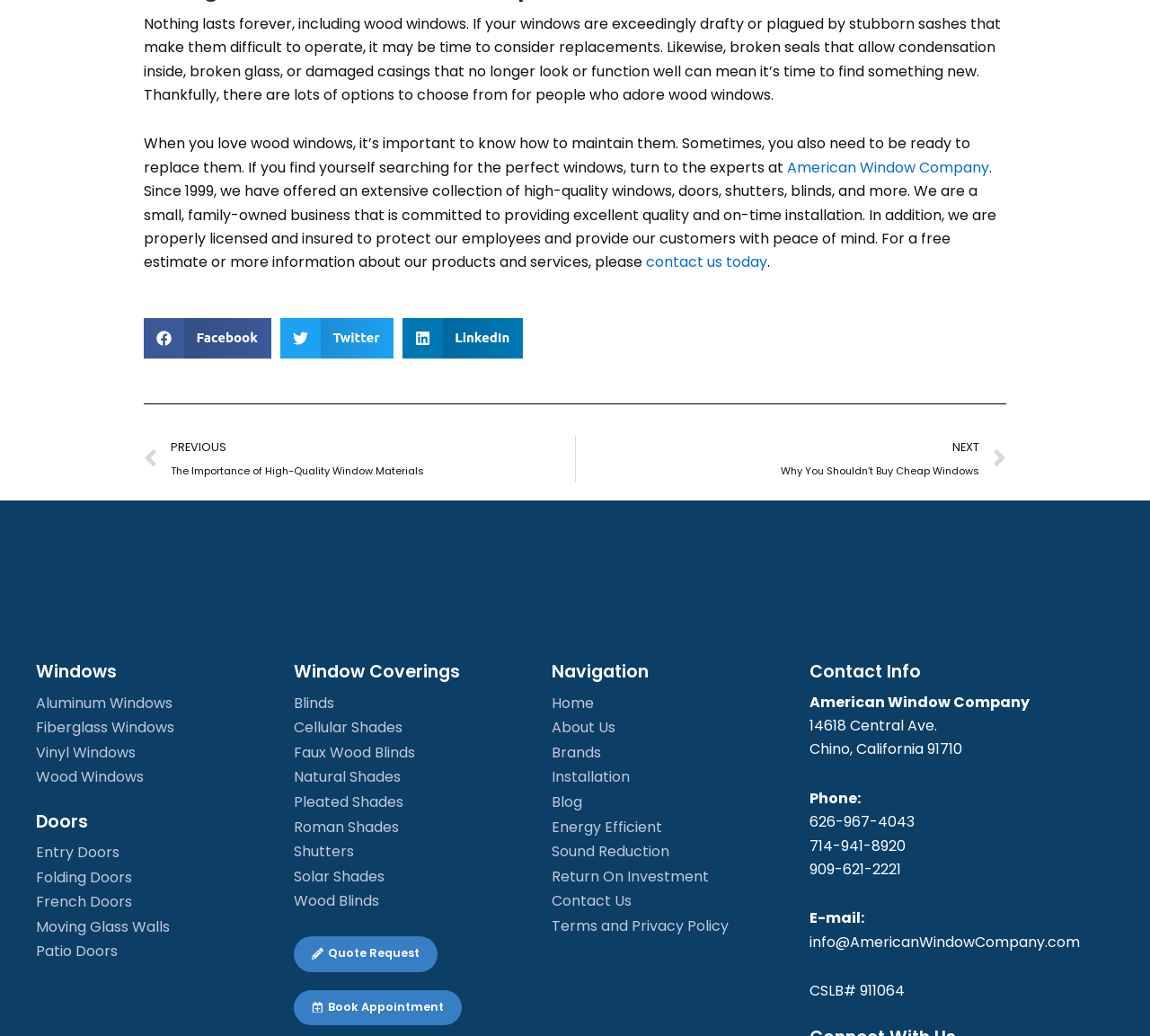Please specify the bounding box coordinates of the area that should be clicked to accomplish the following instruction: "Call 626-967-4043". The coordinates should consist of four float numbers between 0 and 1, i.e., [left, top, right, bottom].

[0.704, 0.783, 0.795, 0.803]